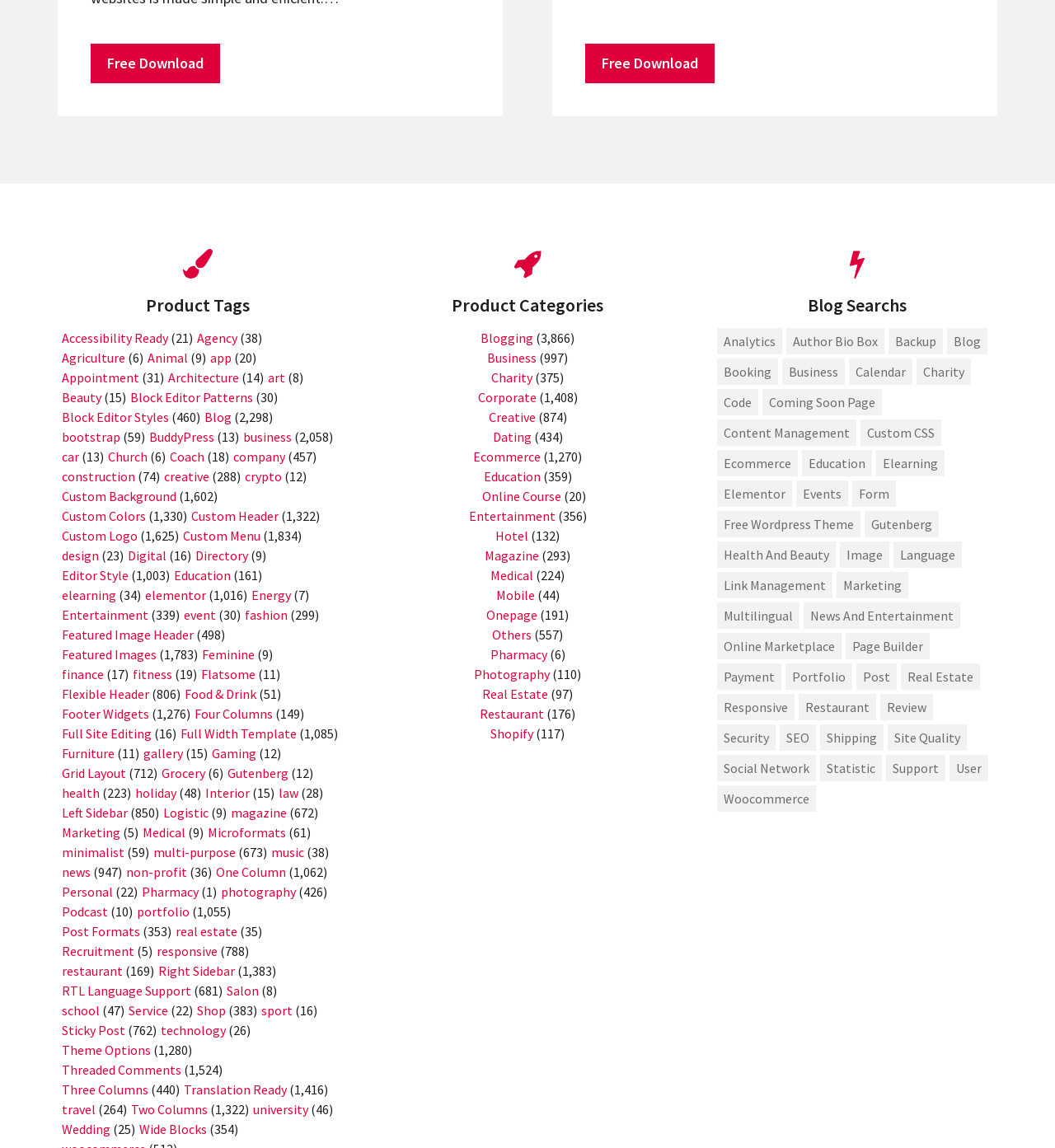Determine the bounding box coordinates for the HTML element described here: "parent_node: The Lebrecht Weekly".

None